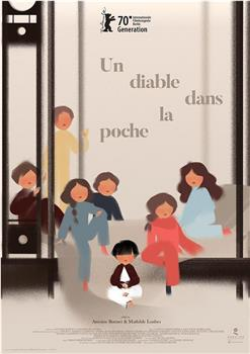Explain the details of the image comprehensively.

The image showcases the poster for the short film "Un diable dans la poche," which translates to "A Devil in the Pocket." This animated film, directed by Antoine Bonnet and Mathilde Loubes, was featured in the 70th Berlin International Film Festival in the Generation category. The poster is characterized by a whimsical and illustrative design, highlighting a central child figure sitting cross-legged in a calm demeanor, surrounded by several other children. They appear to engage in various activities, reflecting themes of childhood, imagination, and innocence. The soft color palette enhances the dreamlike quality of the artwork, drawing viewers into the world of the film. The film was released in 2019 and is categorized as both an animation and a short film, with a runtime of approximately 5 minutes.